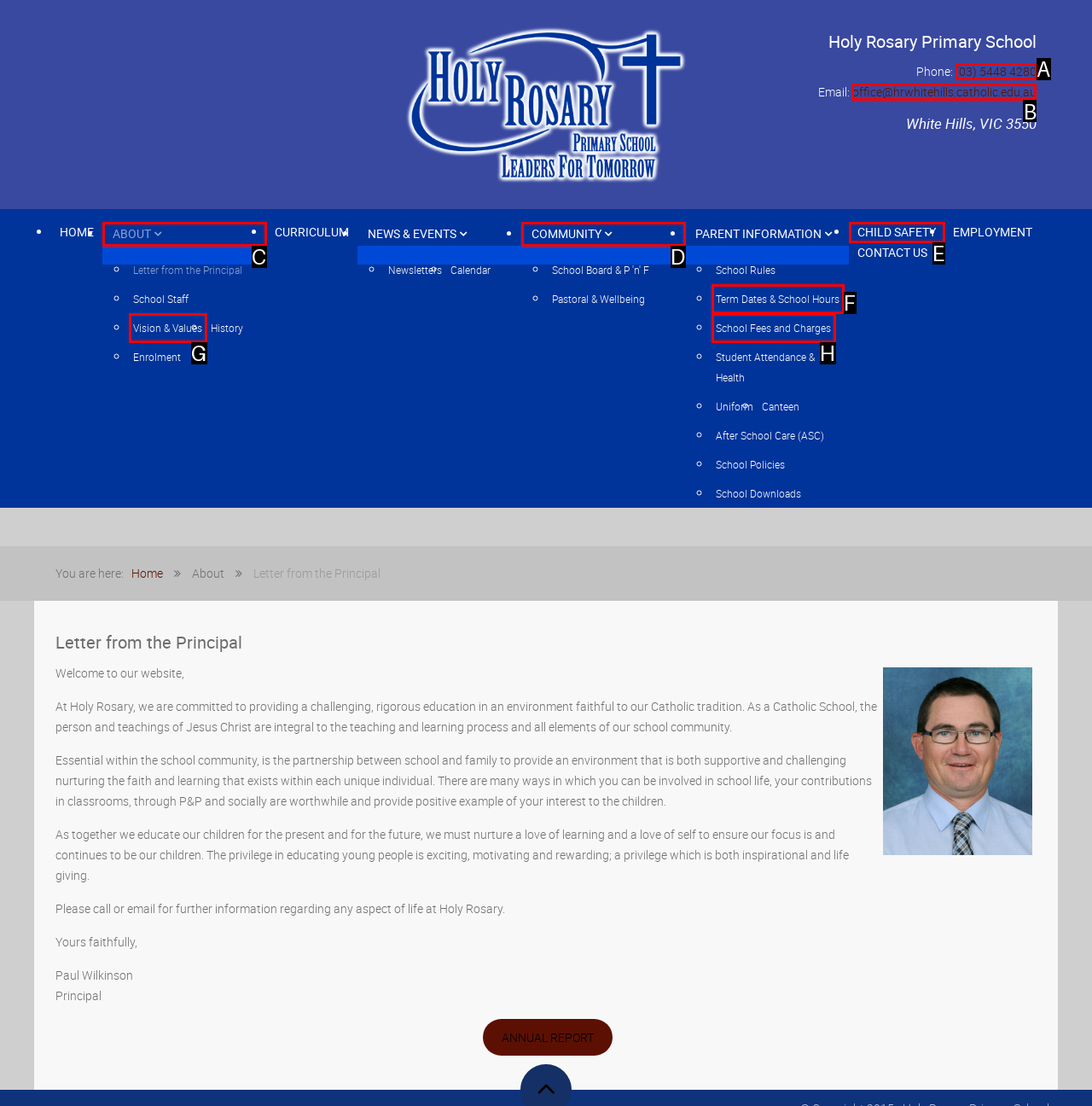Select the appropriate bounding box to fulfill the task: Contact the school via email Respond with the corresponding letter from the choices provided.

B